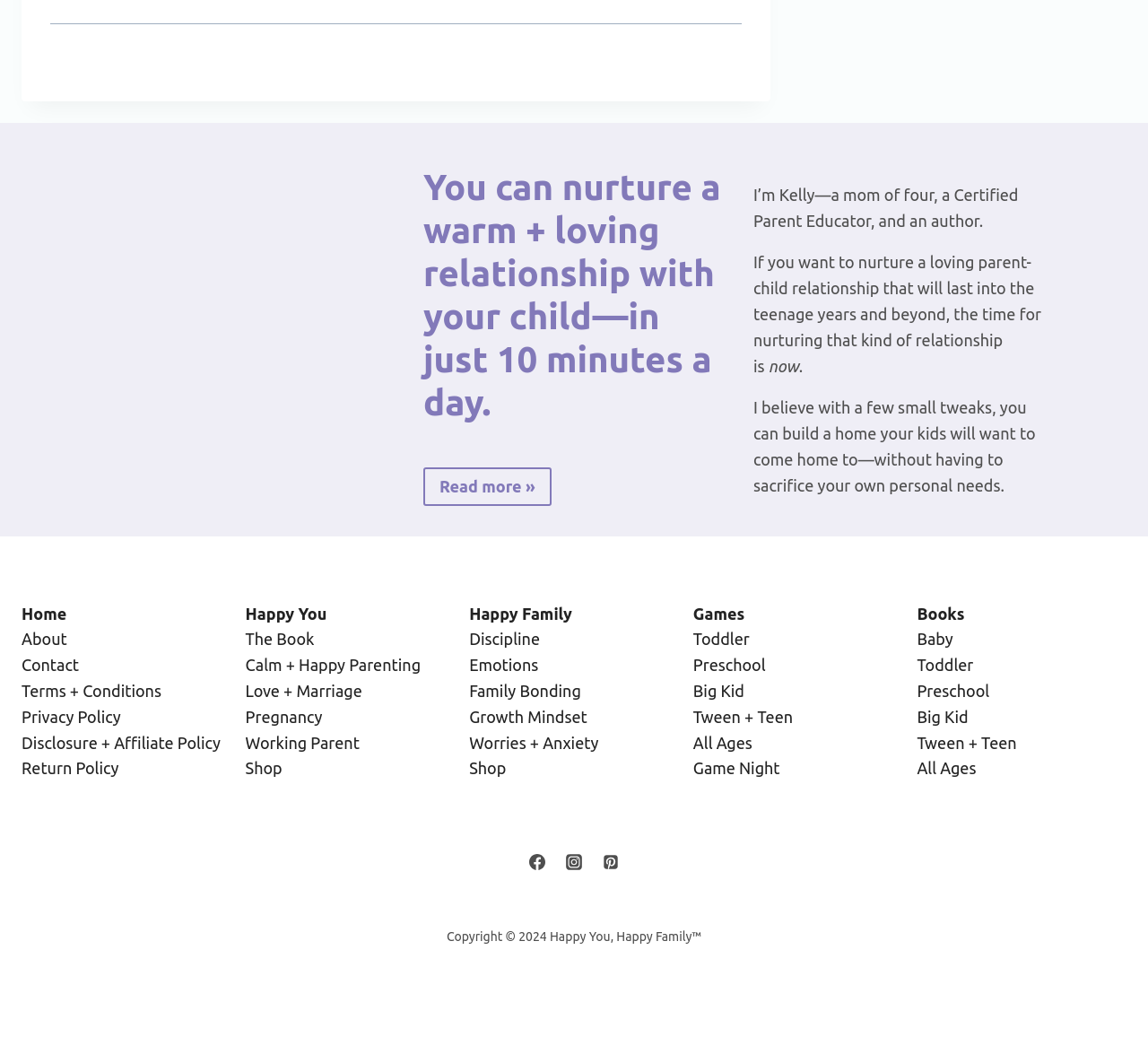Please identify the bounding box coordinates of the element that needs to be clicked to perform the following instruction: "Learn about Getting Started".

None